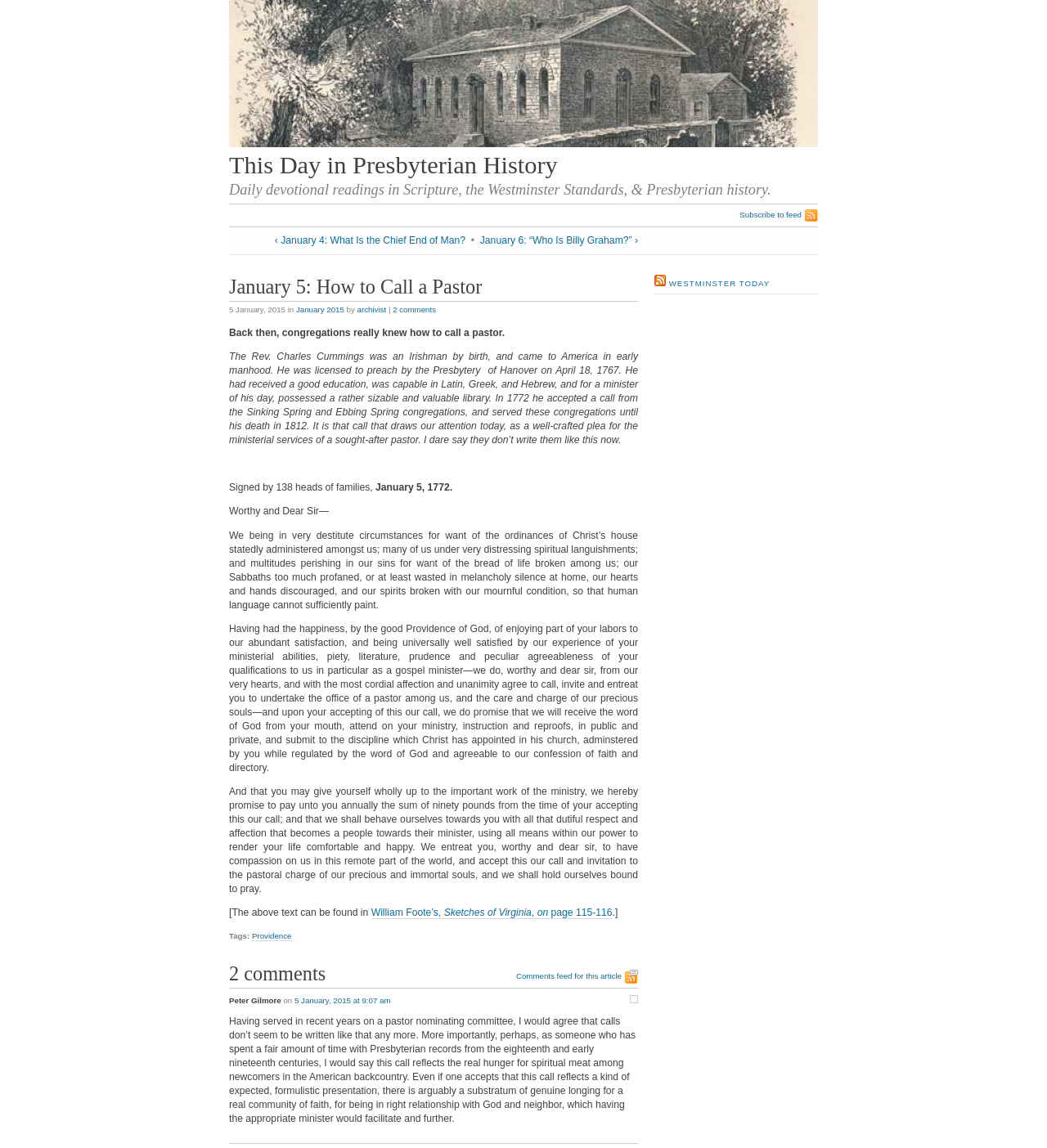Predict the bounding box of the UI element based on the description: "Westminster Today". The coordinates should be four float numbers between 0 and 1, formatted as [left, top, right, bottom].

[0.639, 0.243, 0.735, 0.251]